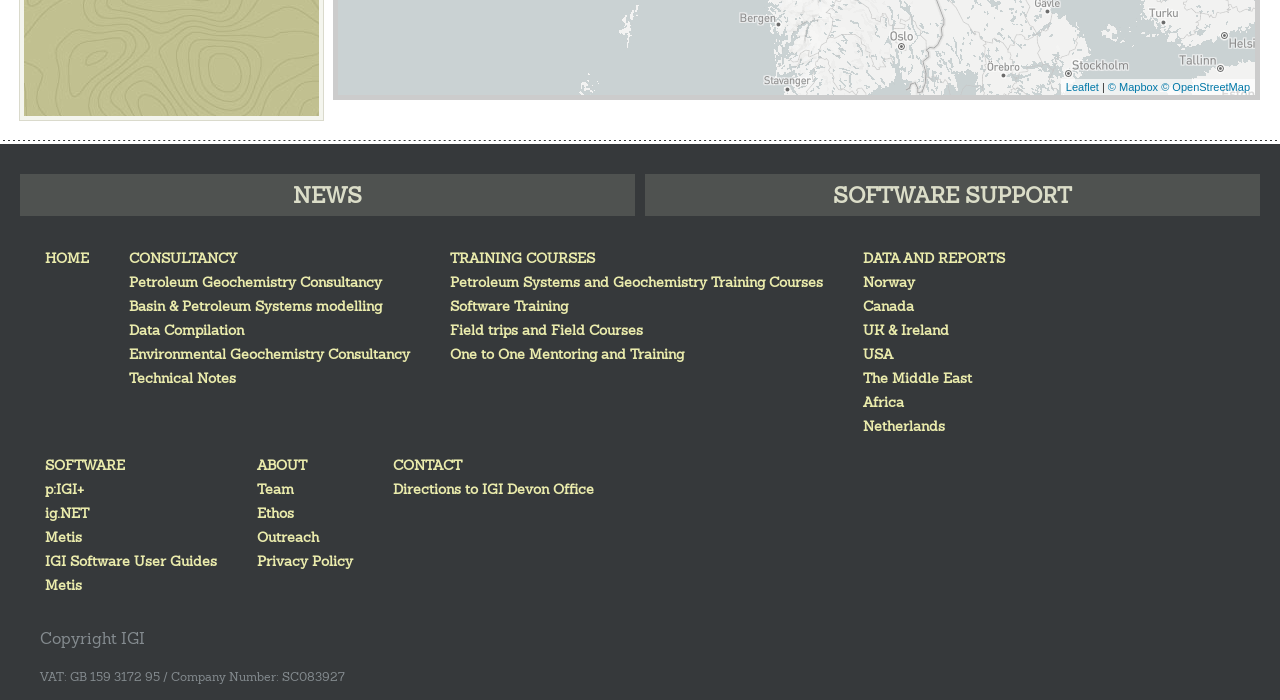Reply to the question with a brief word or phrase: What type of consultancy is offered?

Petroleum Geochemistry